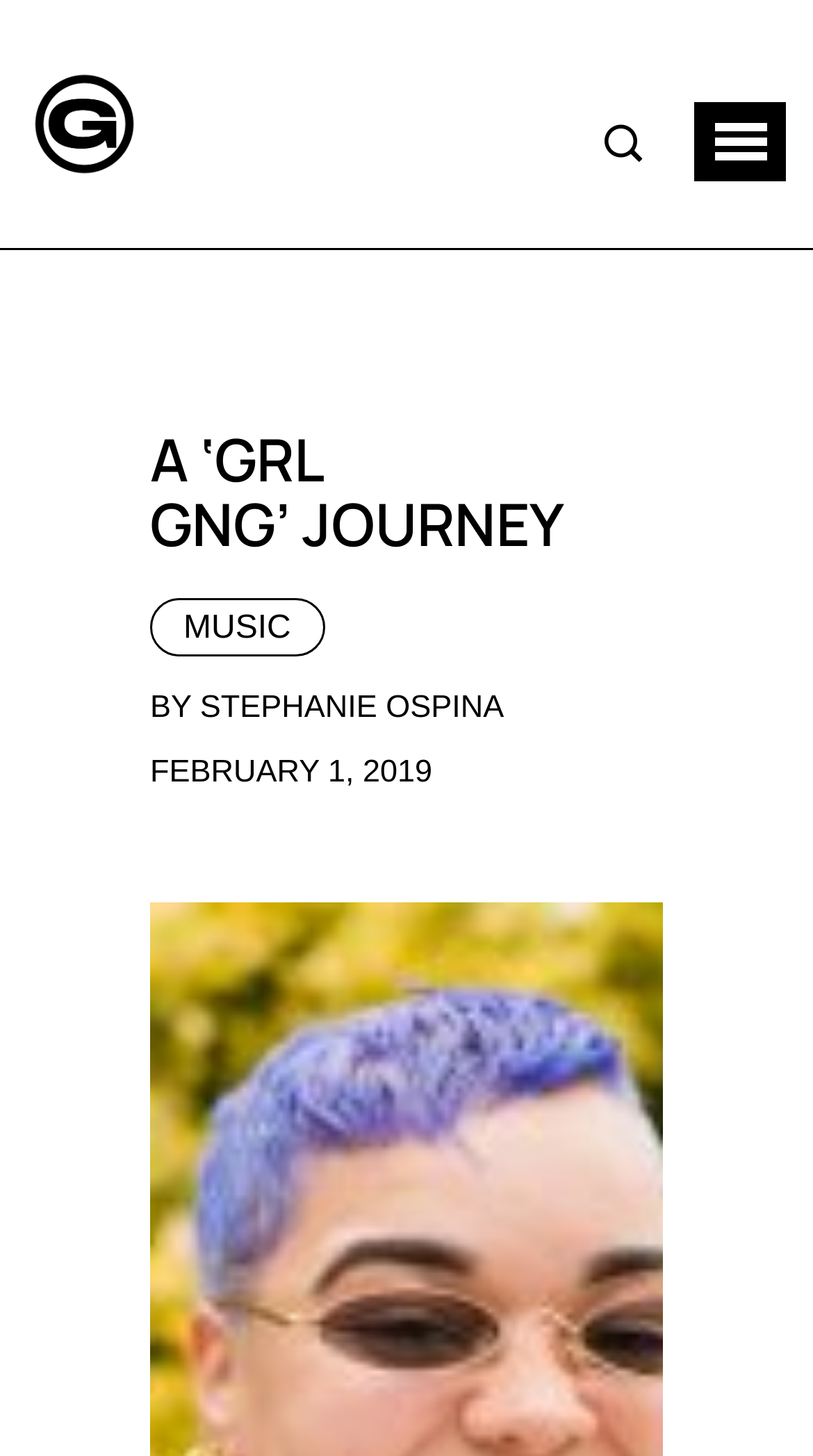When was the content published?
Provide a well-explained and detailed answer to the question.

I found the answer by examining the static text in the header section of the webpage. The text 'FEBRUARY 1, 2019' suggests that the content was published on February 1, 2019.